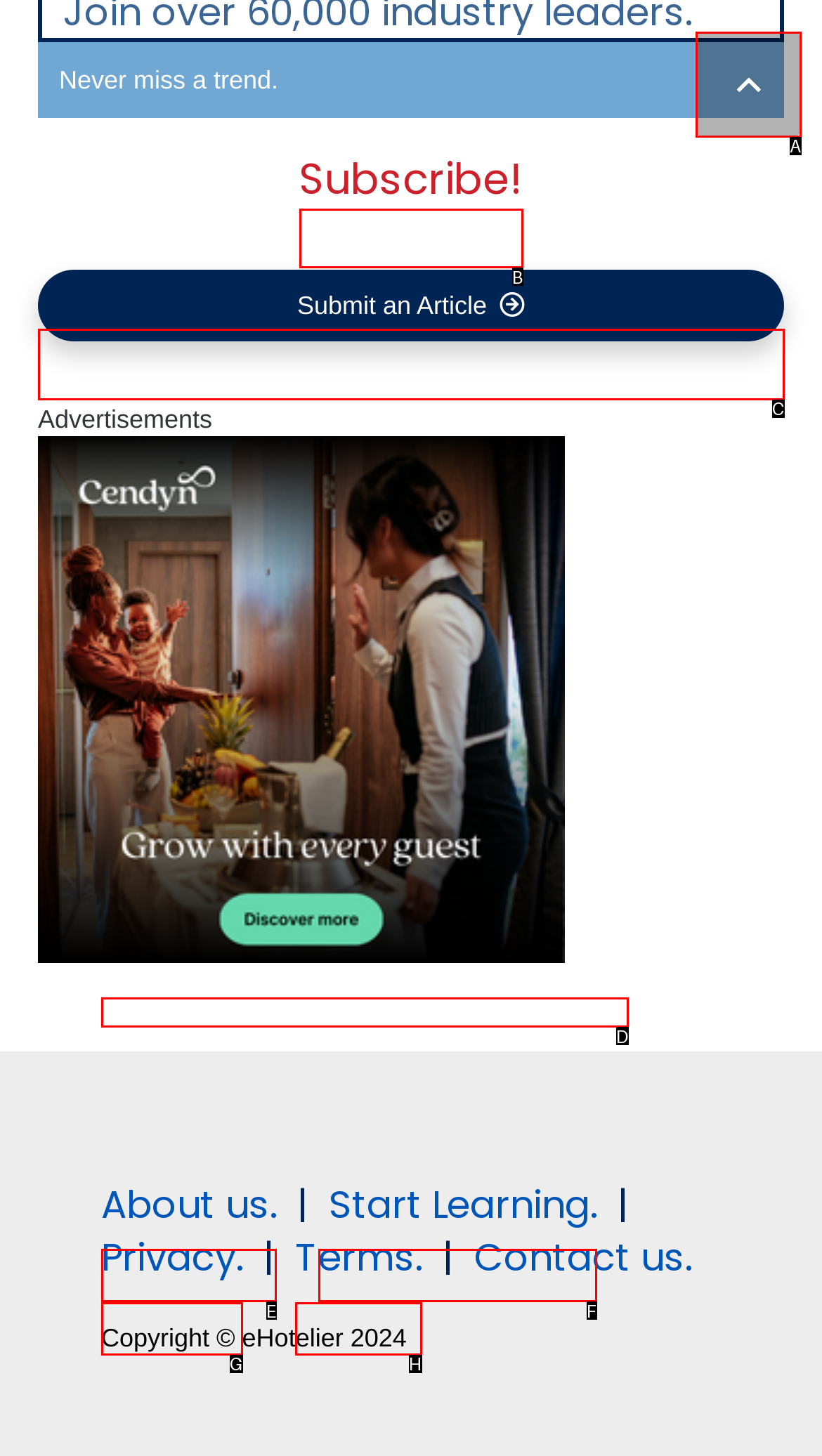Point out the HTML element that matches the following description: Privacy.
Answer with the letter from the provided choices.

G